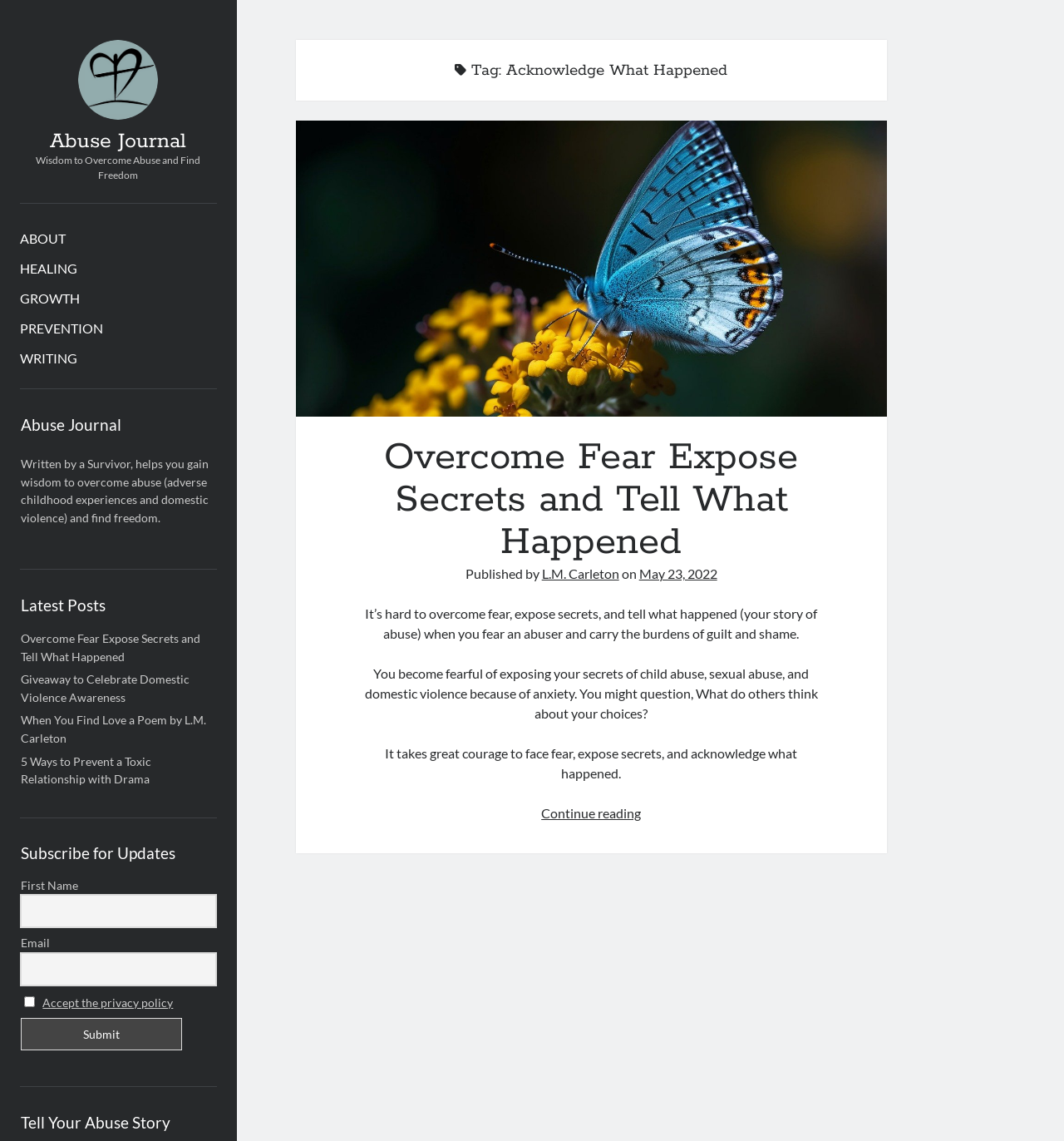Kindly determine the bounding box coordinates for the clickable area to achieve the given instruction: "Read the latest post 'Overcome Fear Expose Secrets and Tell What Happened'".

[0.361, 0.379, 0.75, 0.496]